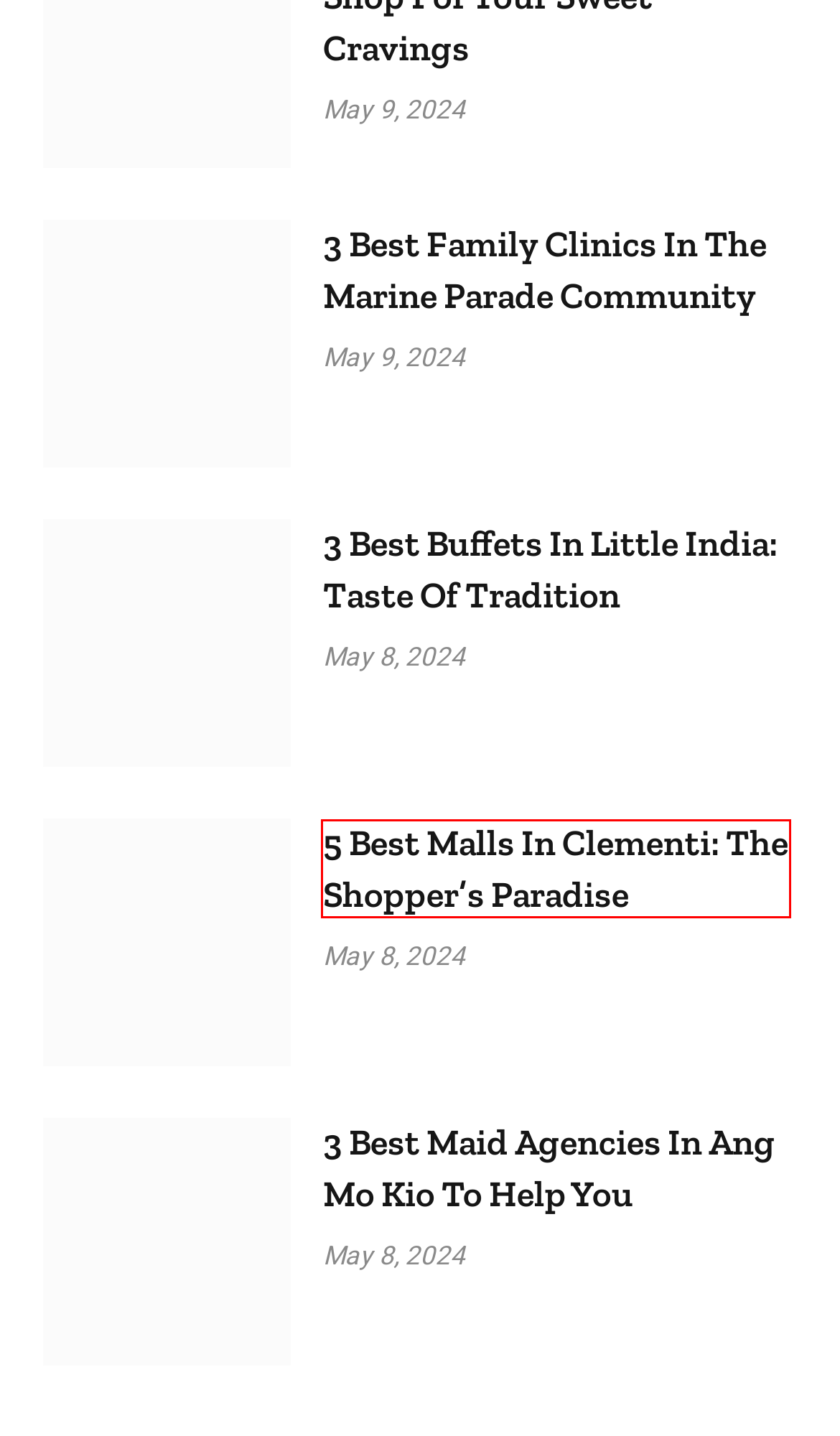View the screenshot of the webpage containing a red bounding box around a UI element. Select the most fitting webpage description for the new page shown after the element in the red bounding box is clicked. Here are the candidates:
A. 3 Best Family Clinics In The Marine Parade Community (2024)
B. Privacy Policy
C. 5 Best Malls In Clementi: The Shopper’s Paradise (2024)
D. 3 Best Cake Shops In Tiong Bahru For Sweet Cravings (2024)
E. 3 Best Maid Agencies In Ang Mo Kio To Help You (2024)
F. 3 Best Buffets In Little India: Taste Of Tradition (2024)
G. 3 Best Furniture Shop In Tiong Bahru For Elegant Home (2024)
H. #1 Digital Marketing Agency In Singapore - Get Up To 50% Off

C